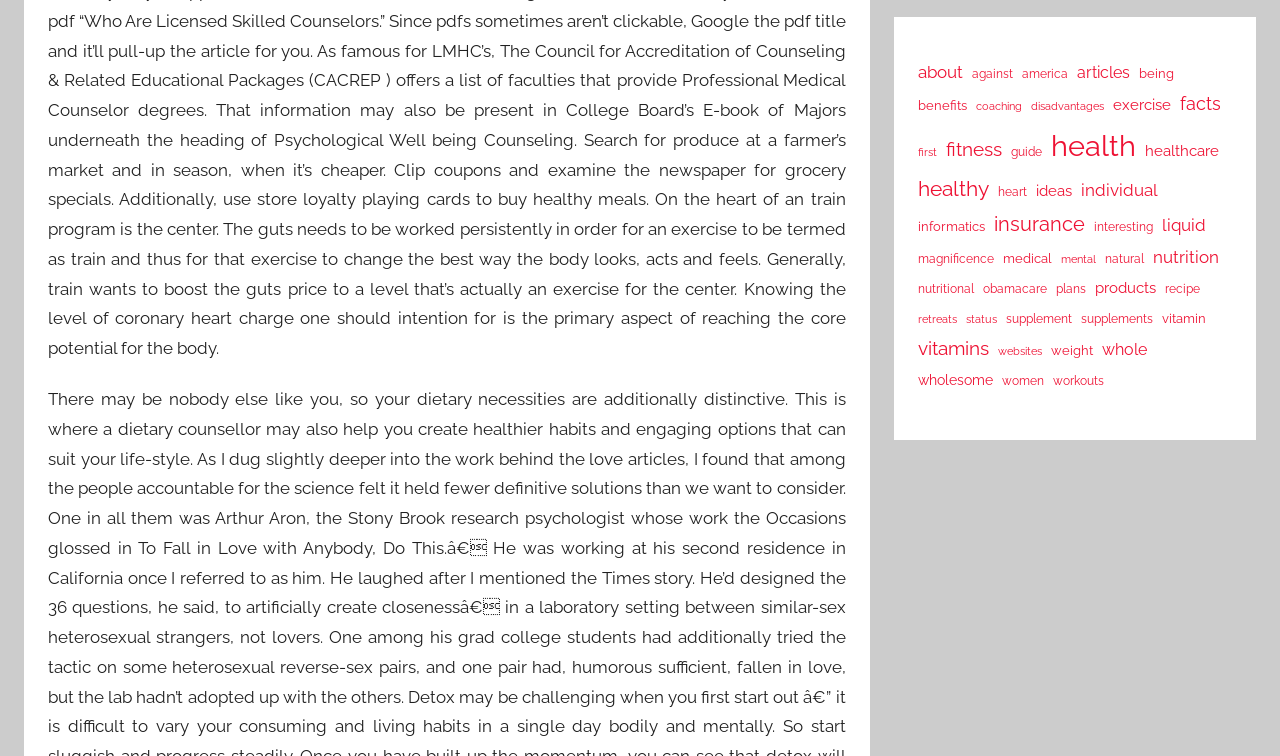Determine the bounding box coordinates of the area to click in order to meet this instruction: "learn about 'vitamins'".

[0.717, 0.44, 0.772, 0.483]